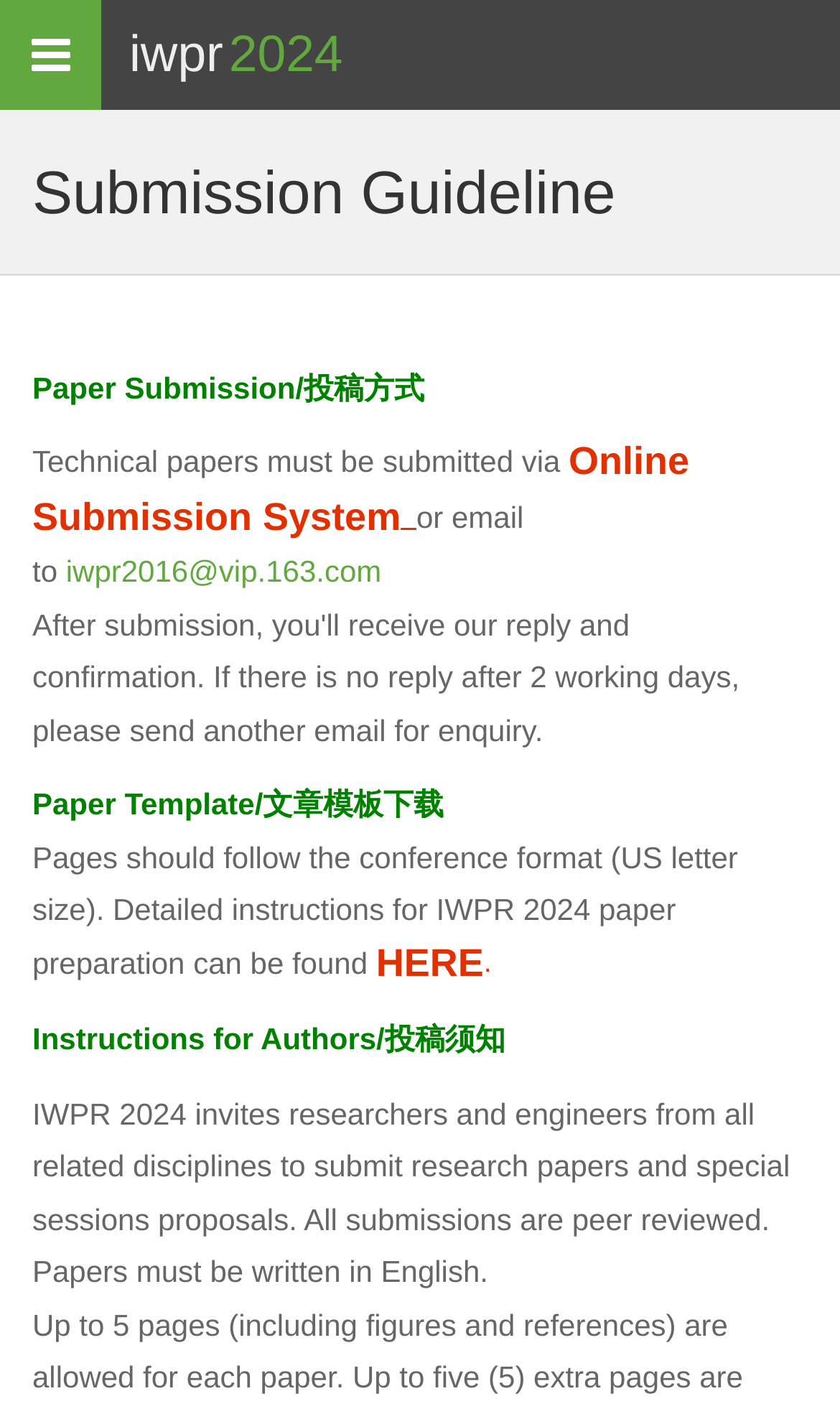Identify the bounding box coordinates for the UI element described as follows: Facebook. Use the format (top-left x, top-left y, bottom-right x, bottom-right y) and ensure all values are floating point numbers between 0 and 1.

None